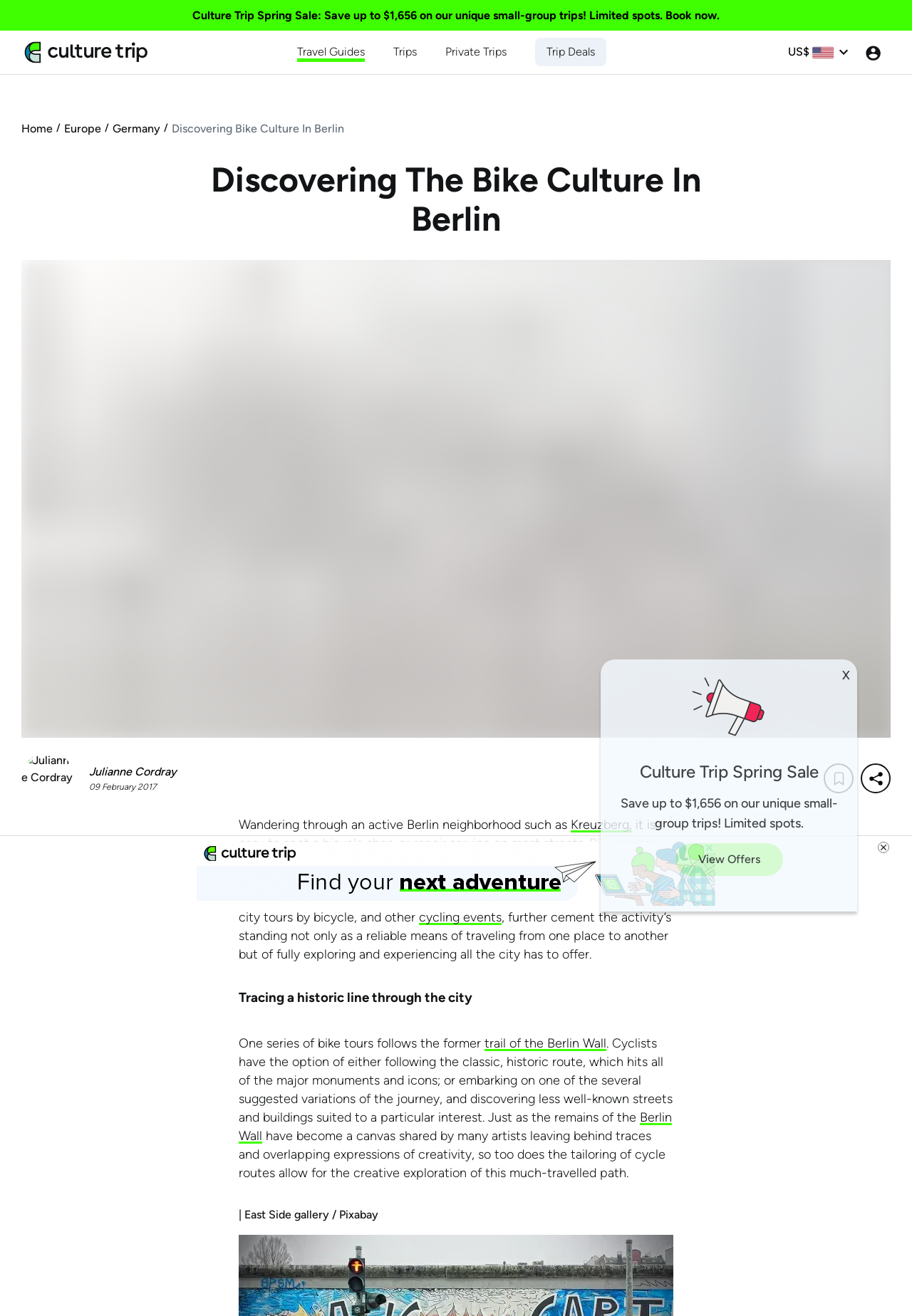Find the bounding box coordinates for the element described here: "Home".

[0.023, 0.091, 0.058, 0.104]